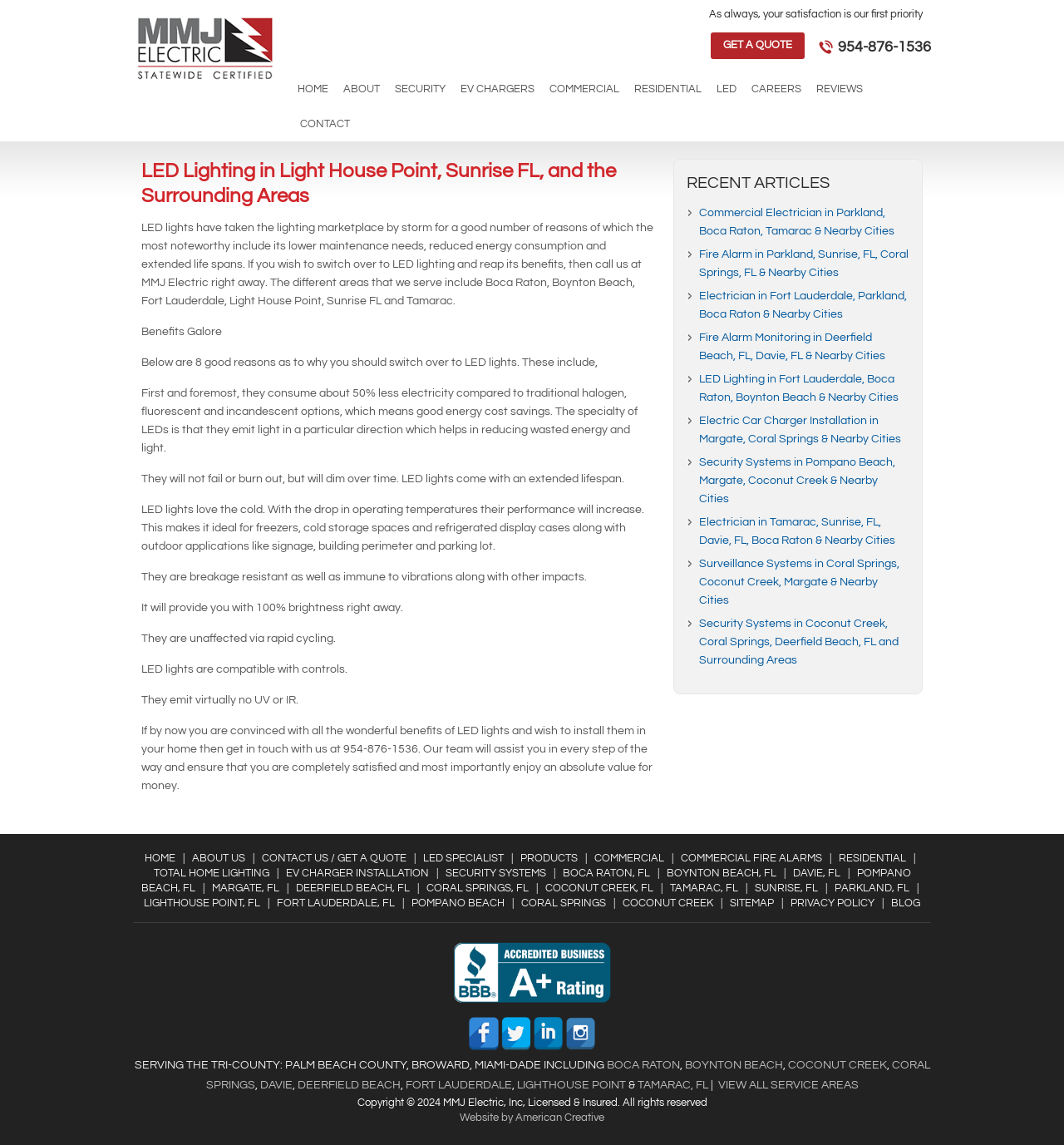Find the bounding box coordinates of the area that needs to be clicked in order to achieve the following instruction: "Get a quote for LED lighting". The coordinates should be specified as four float numbers between 0 and 1, i.e., [left, top, right, bottom].

[0.668, 0.028, 0.756, 0.052]